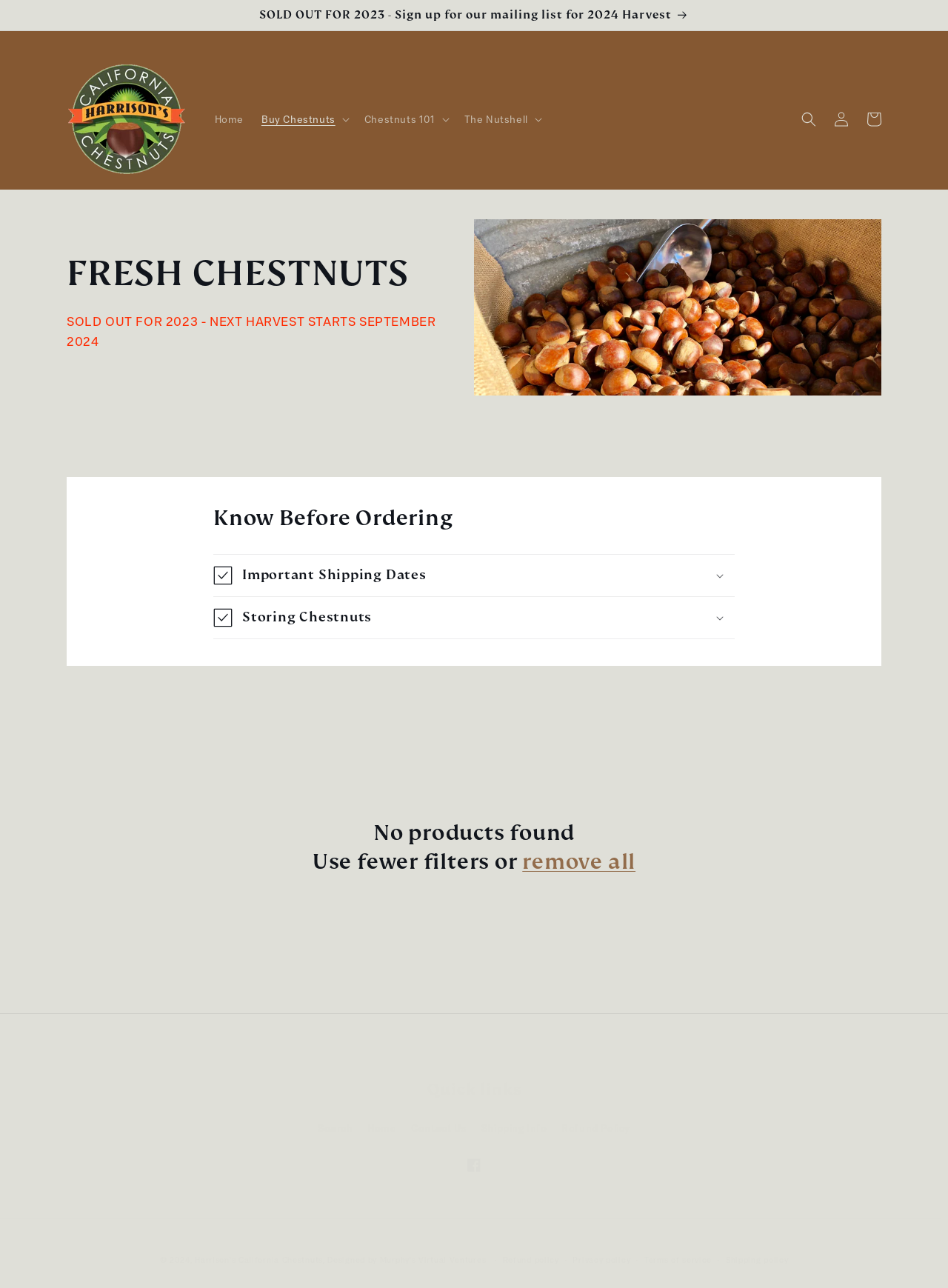Please specify the bounding box coordinates of the region to click in order to perform the following instruction: "Log in to the account".

[0.87, 0.08, 0.905, 0.105]